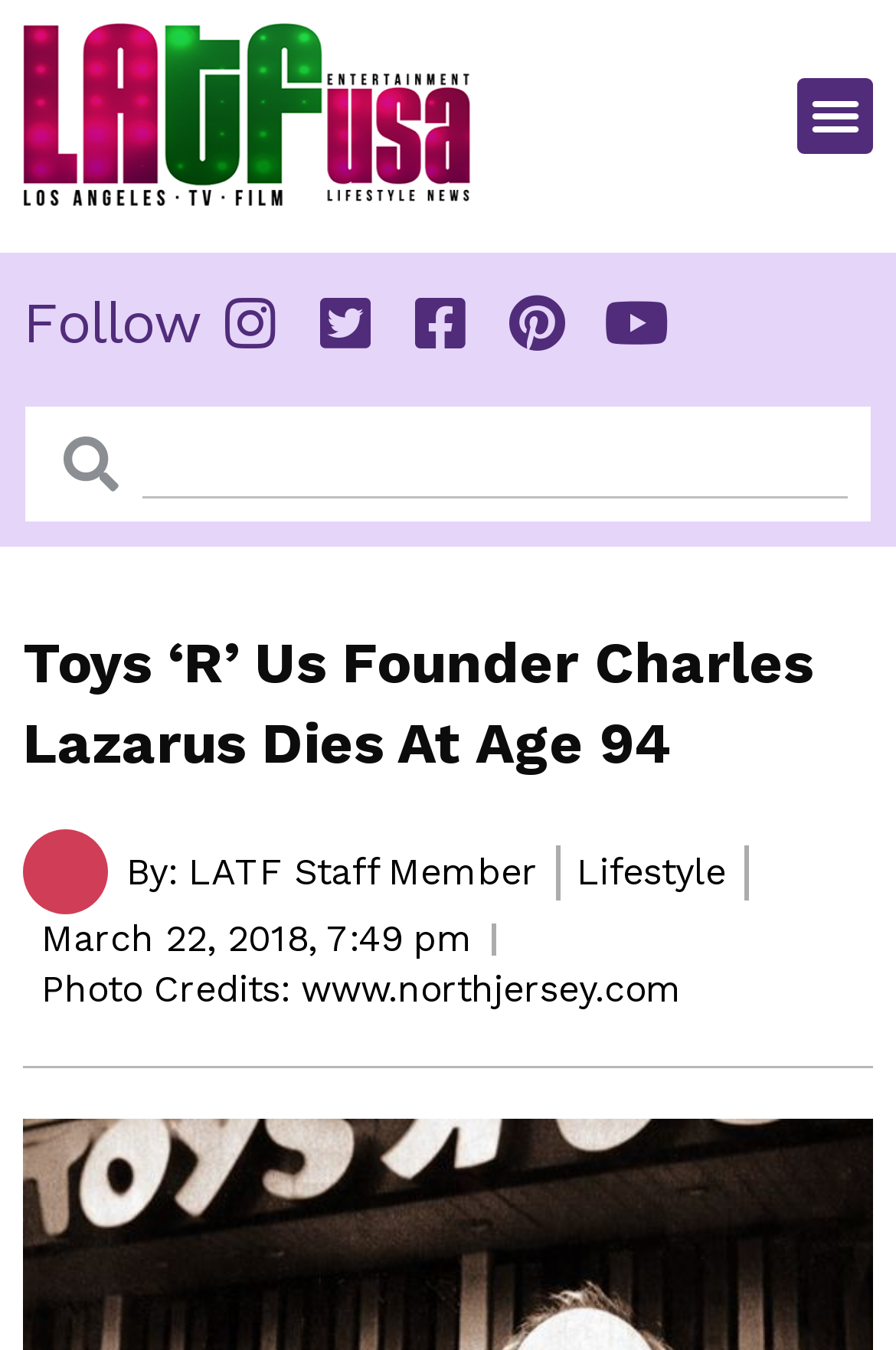Please reply to the following question with a single word or a short phrase:
How many social media links are there?

5